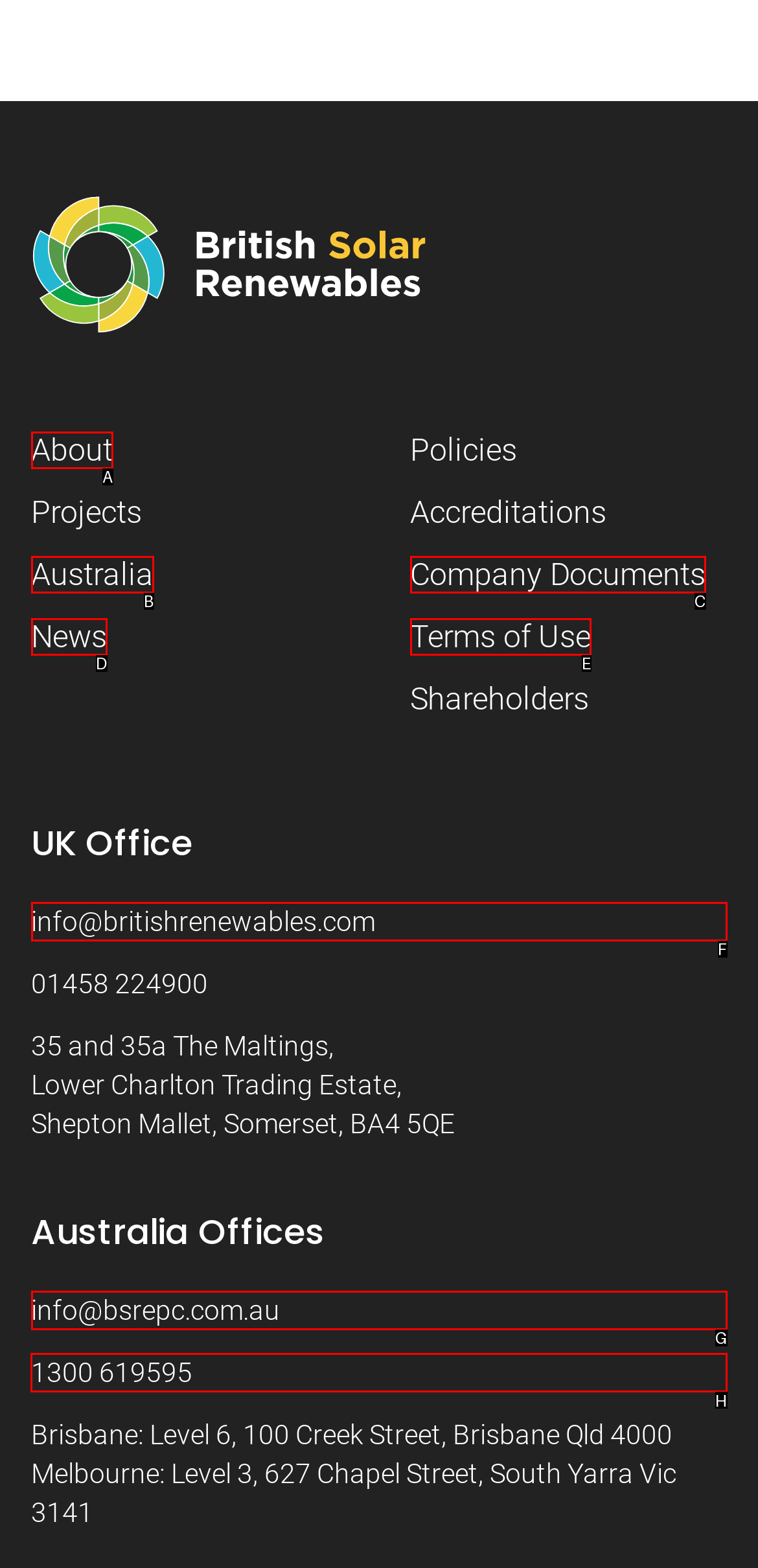Select the letter of the element you need to click to complete this task: Call Australia office
Answer using the letter from the specified choices.

H